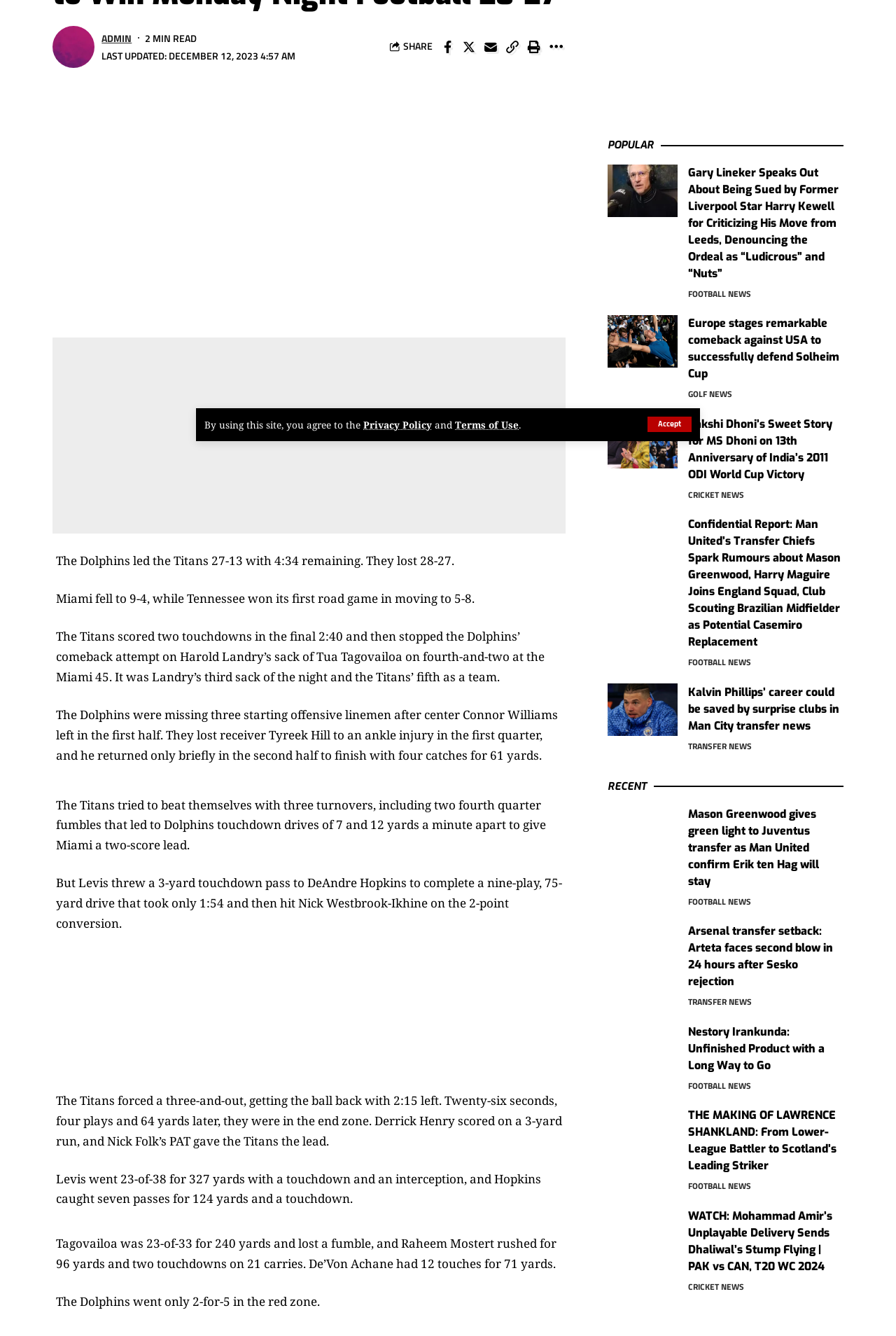Identify the bounding box coordinates of the HTML element based on this description: "Terms of Use".

[0.508, 0.313, 0.579, 0.323]